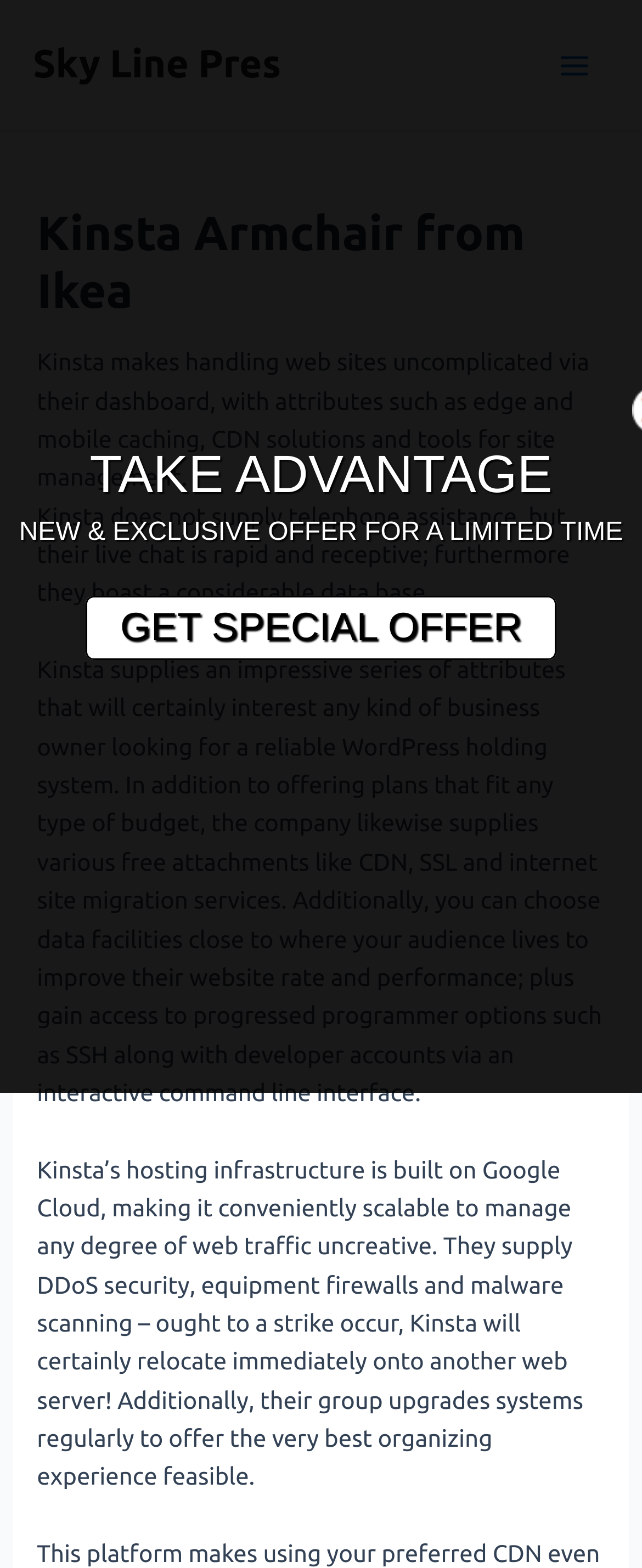What is the type of caching mentioned on the webpage?
Utilize the image to construct a detailed and well-explained answer.

I found the answer by reading the text on the webpage, which says 'Kinsta makes handling web sites uncomplicated via their dashboard, with attributes such as edge and mobile caching, CDN solutions and tools for site management.' This suggests that the type of caching mentioned on the webpage is edge and mobile caching.